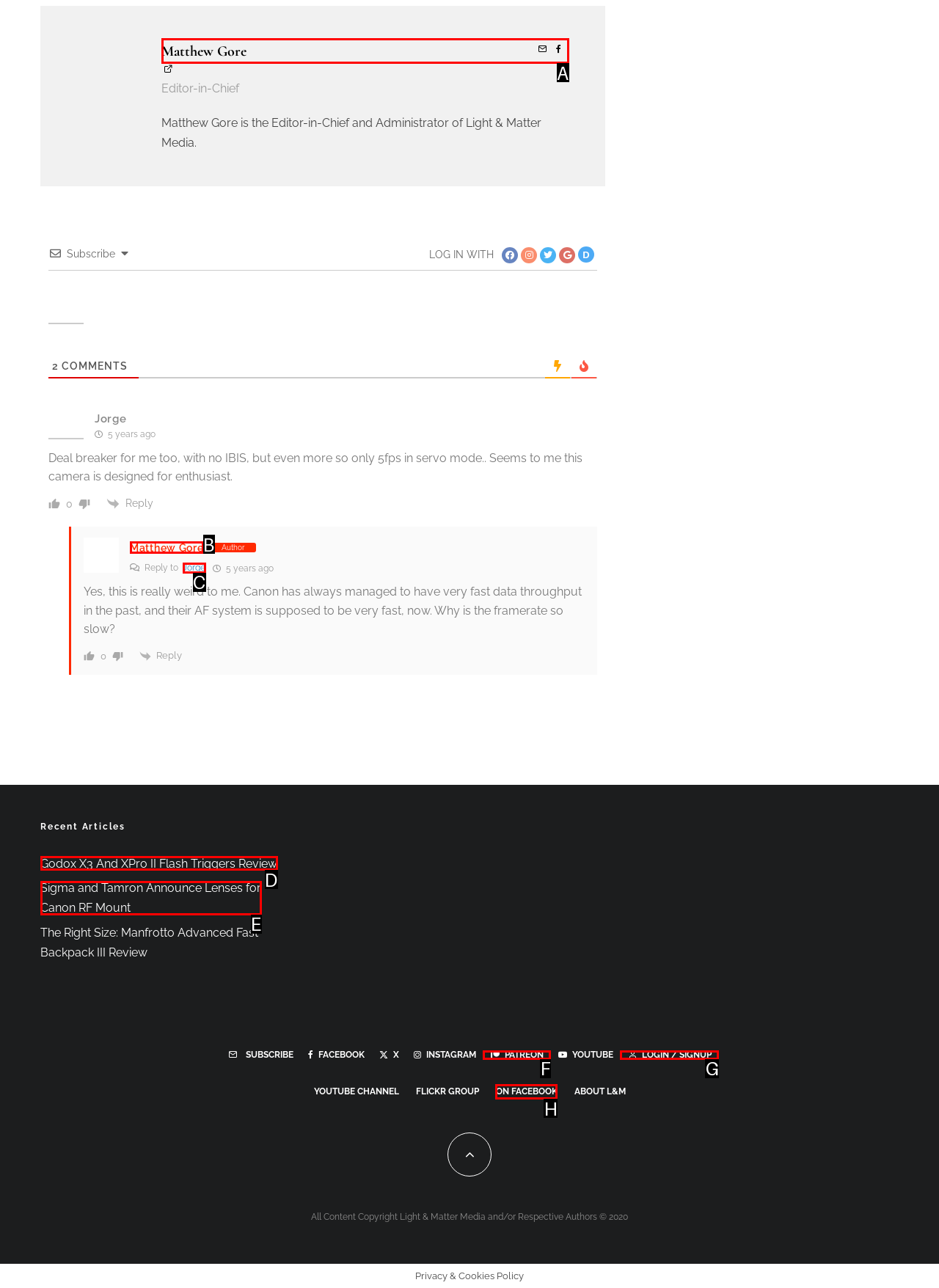Tell me which one HTML element best matches the description: Login / Signup Answer with the option's letter from the given choices directly.

G